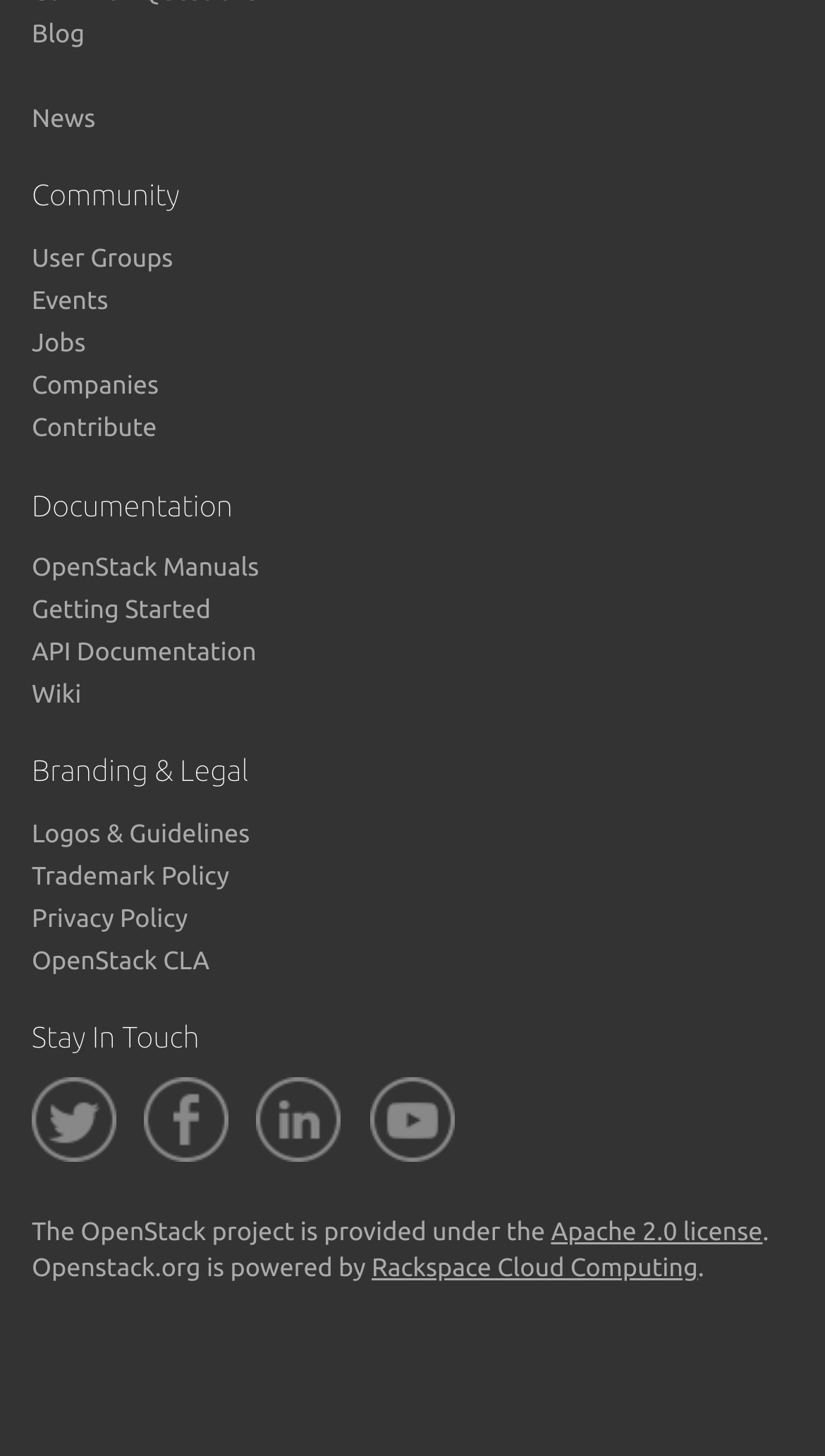Identify the bounding box coordinates for the element you need to click to achieve the following task: "View 'OpenStack Manuals'". The coordinates must be four float values ranging from 0 to 1, formatted as [left, top, right, bottom].

[0.038, 0.381, 0.314, 0.4]